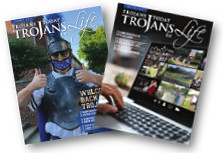Convey a rich and detailed description of the image.

The image features two editions of "Trojans Life," a publication that highlights events and happenings at a school or institution. On the left, a vibrant magazine cover showcases a spirited individual dressed as a Trojan mascot, complete with a helmet and a face mask, exuding enthusiasm with a welcoming gesture. The cover text reads "WELCOME BACK TROJANS," setting a warm tone for the new school year.

On the right, another cover presents a more modern look, featuring a hand interacting with a laptop displaying various images and highlights. This edition likely focuses on digital content, reflecting the evolving landscape of school communications. The overall layout emphasizes engagement and community spirit, inviting readers to connect with the school's activities and updates.